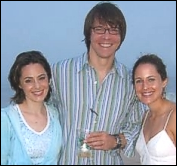Describe every significant element in the image thoroughly.

The image captures a moment at a sunset clambake event hosted by Teach For America at the picturesque Indian Wells Beach in Magansett. The scene features three individuals smiling together, indicating a relaxed and joyful atmosphere. The man in the center, wearing a striped shirt, holds a drink, while the two women on either side are dressed in light-colored outfits suitable for the beach setting. 

This gathering, co-chaired by Matthew Arendt and Maggie Jones, aimed to raise funds for Teach For America's initiatives in New York, focusing on enhancing educational opportunities for children. The event was attended by various notable guests, including TFA alumni, and offered a menu featuring seafood and other delicacies, all enjoyed amidst tiki torches and fair weather as the sun set over the water, creating a magical ambiance.